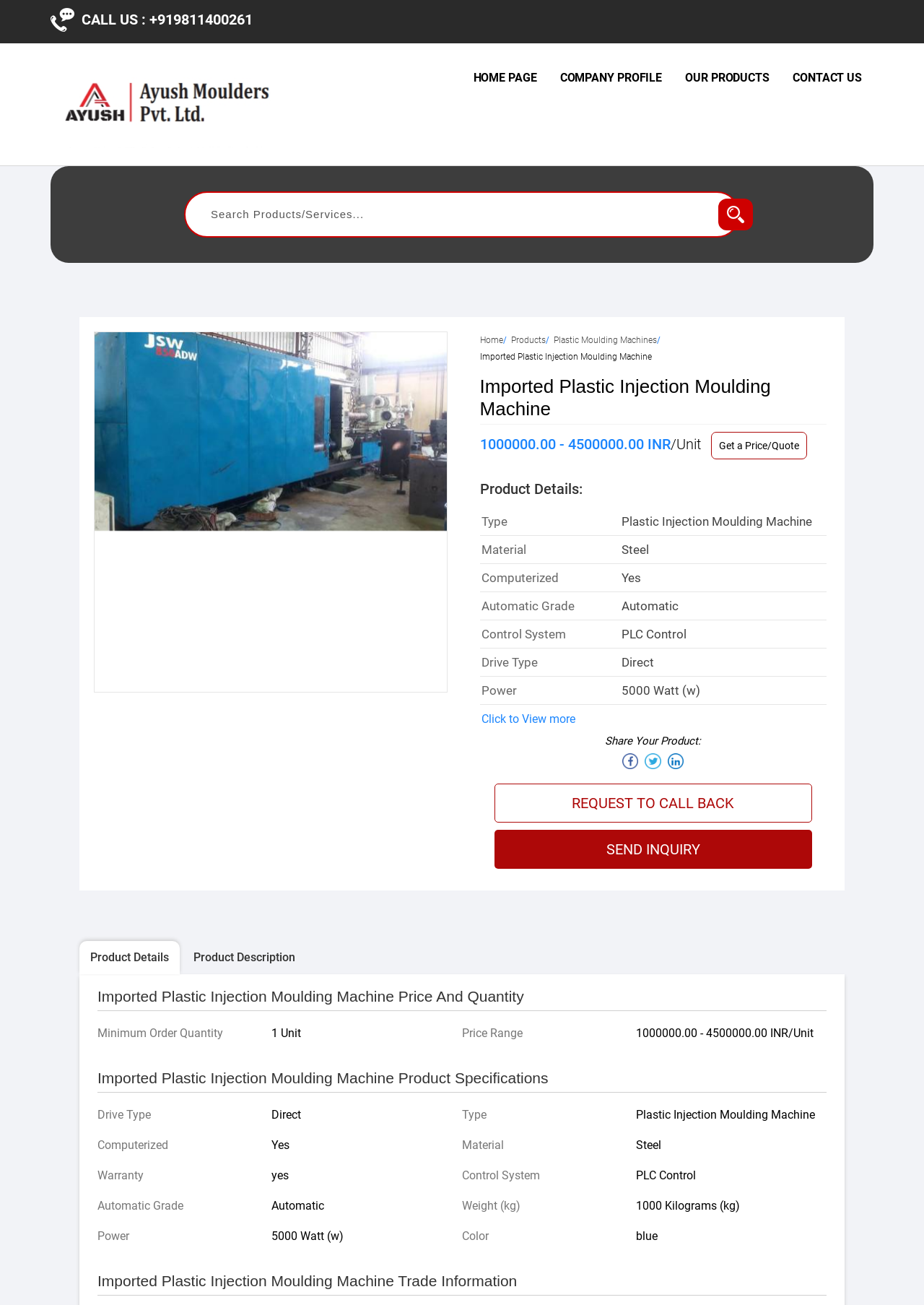Find the bounding box coordinates of the clickable element required to execute the following instruction: "Click the 'Get a Price/Quote' link". Provide the coordinates as four float numbers between 0 and 1, i.e., [left, top, right, bottom].

[0.769, 0.331, 0.873, 0.352]